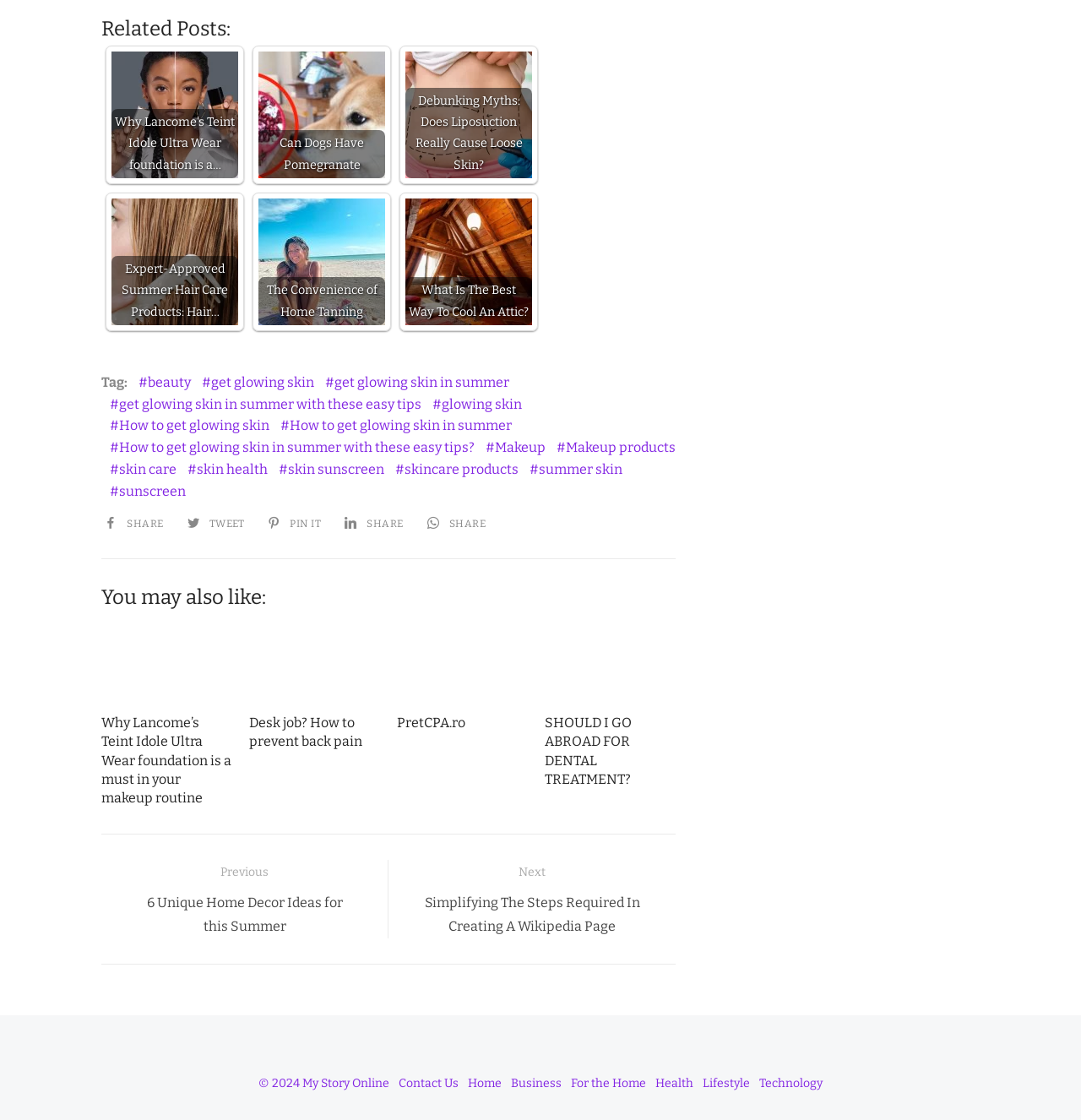What is the name of the website?
Could you give a comprehensive explanation in response to this question?

The name of the website can be found in the footer section, where it is written '© 2024 My Story Online'. This indicates that the name of the website is 'My Story Online'.